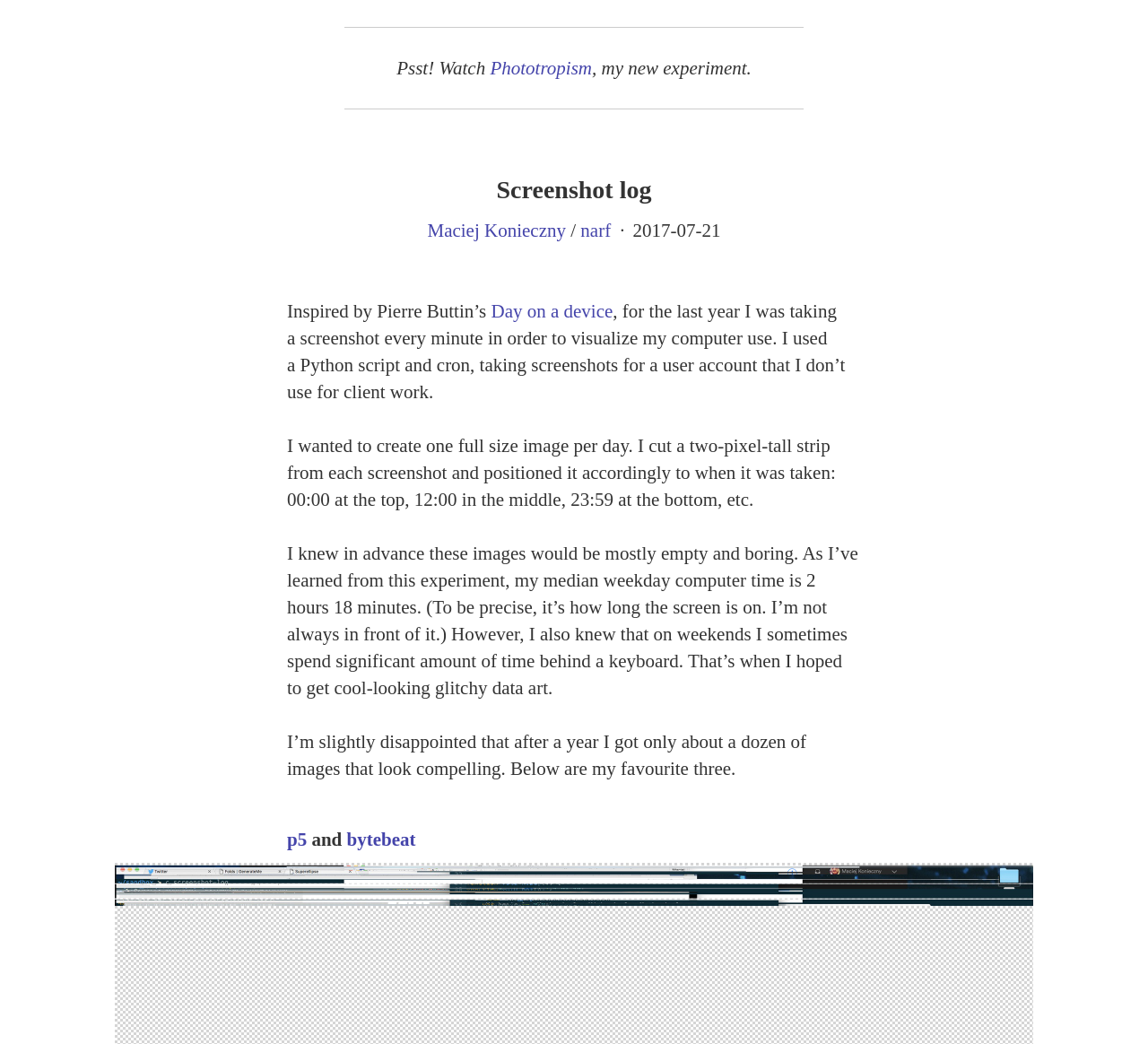What is the author's median weekday computer time?
Refer to the image and answer the question using a single word or phrase.

2 hours 18 minutes